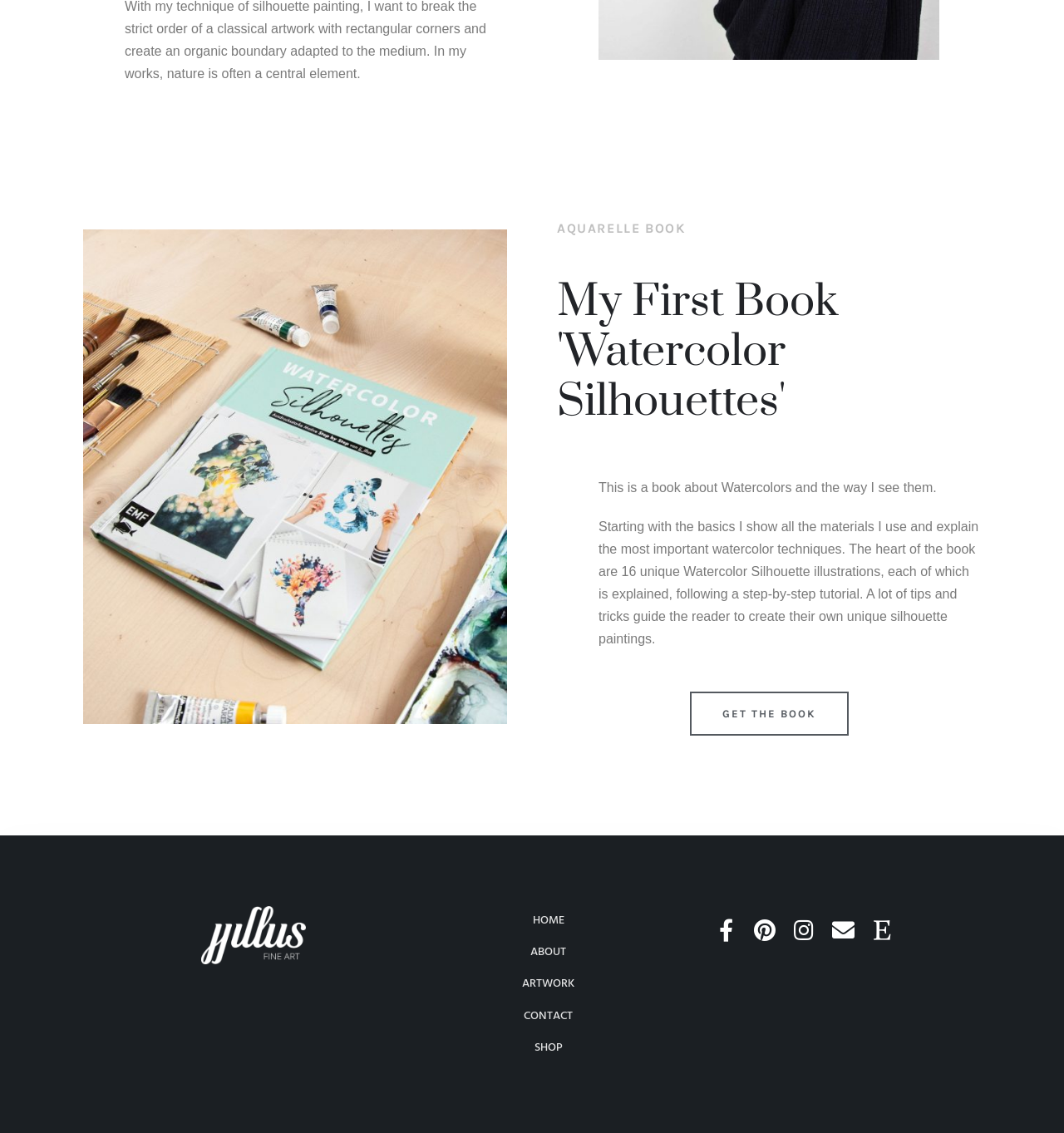Find the bounding box coordinates of the element to click in order to complete this instruction: "Open the 'SHOP'". The bounding box coordinates must be four float numbers between 0 and 1, denoted as [left, top, right, bottom].

[0.375, 0.915, 0.656, 0.934]